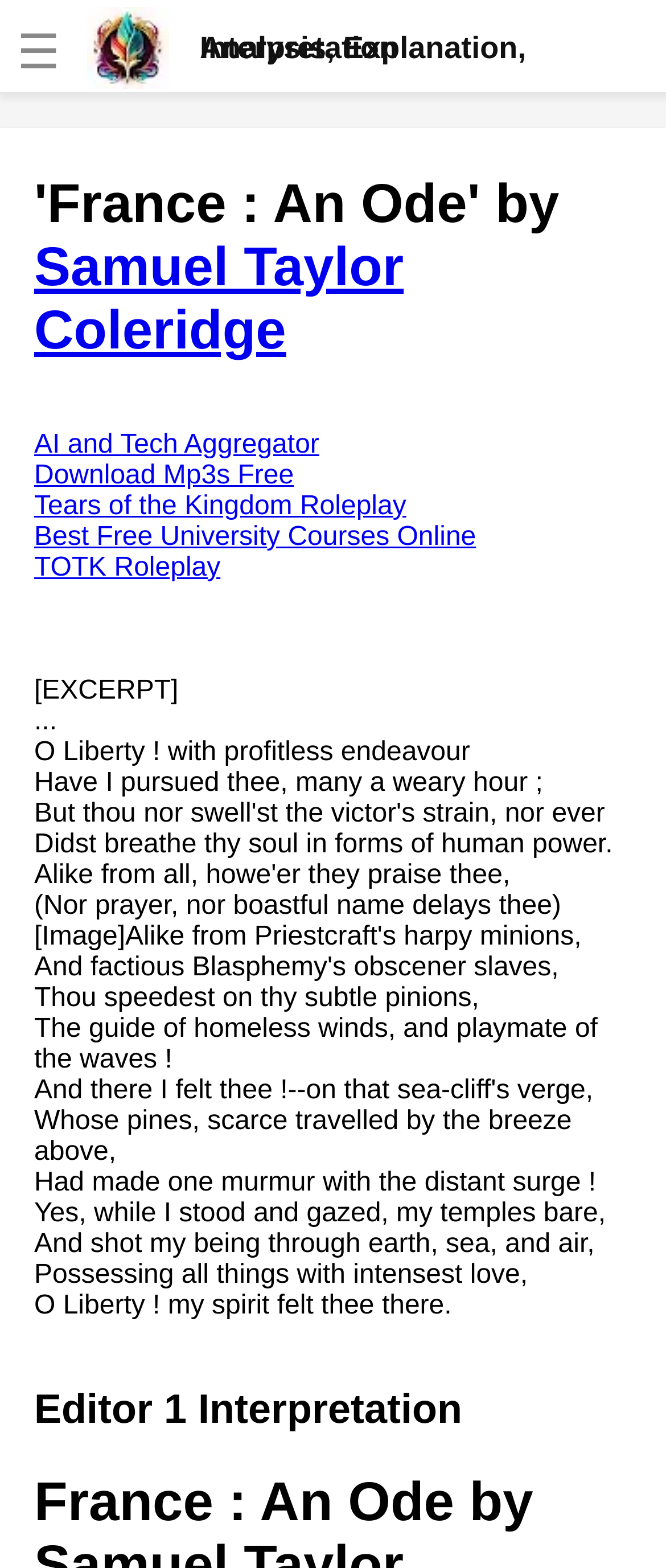Please look at the image and answer the question with a detailed explanation: What is the poem being analyzed?

The webpage is focused on analyzing a poem, and the title of the poem is 'France : An Ode' by Samuel Taylor Coleridge, which is indicated by the root element and the heading element.